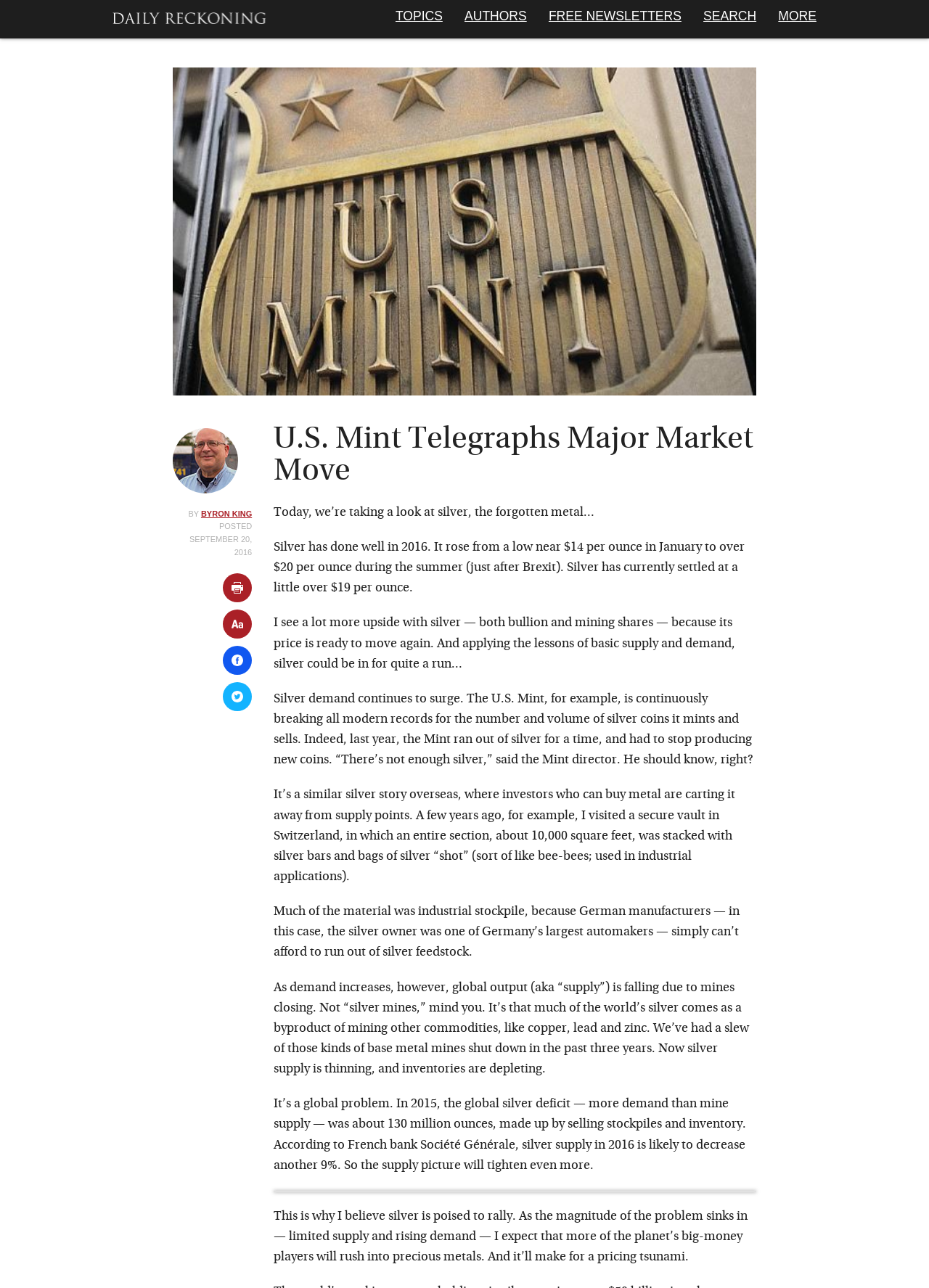Provide the bounding box coordinates for the UI element that is described by this text: "Search". The coordinates should be in the form of four float numbers between 0 and 1: [left, top, right, bottom].

[0.751, 0.0, 0.826, 0.03]